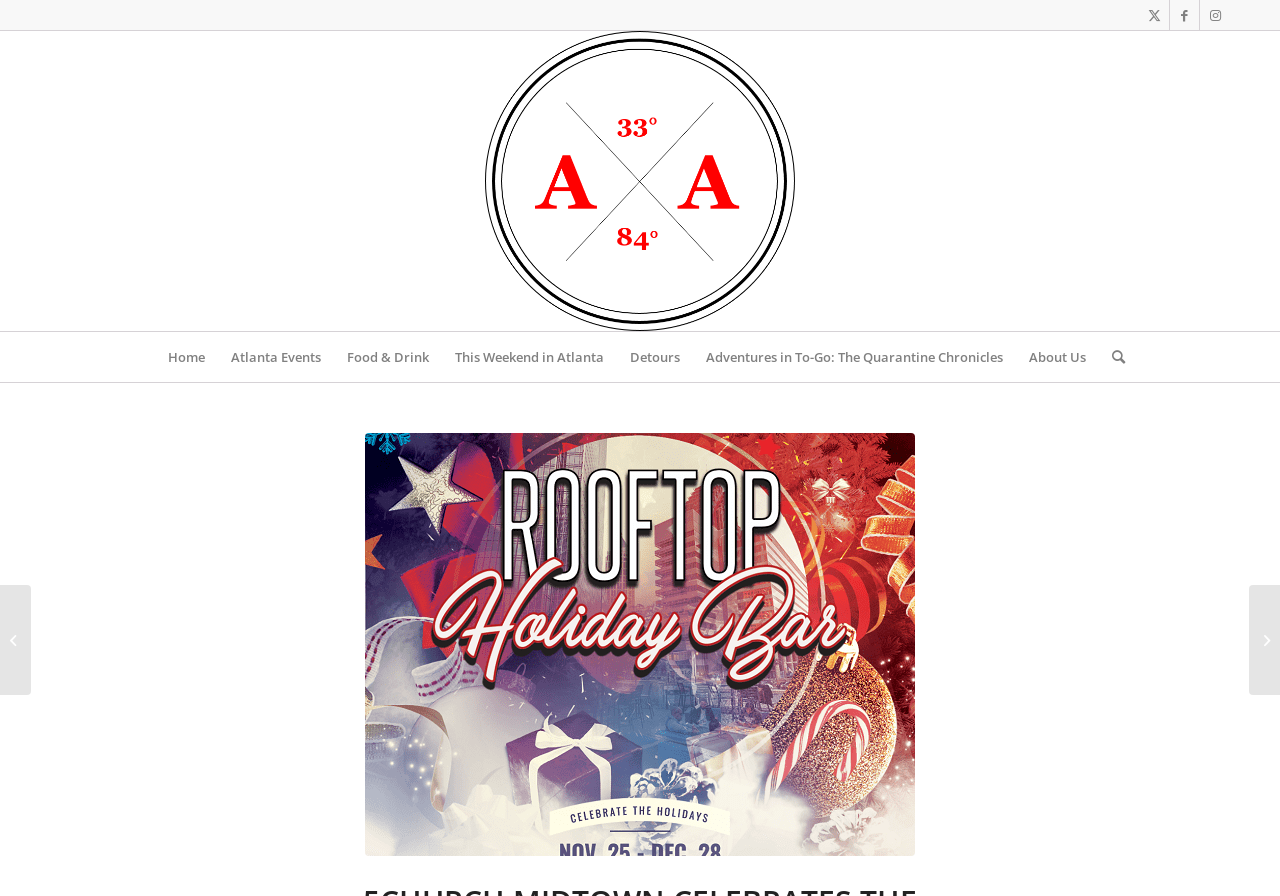Provide an in-depth description of the elements and layout of the webpage.

The webpage is about celebrating the holiday season in Atlanta, specifically highlighting the launch of 5Church Midtown's Rooftop Holiday Bar at Virtue Rooftop on November 25. 

At the top of the page, there are three social media links to Twitter, Facebook, and Instagram, aligned horizontally. Below them, there is a prominent link to "Adventures in Atlanta" with an accompanying image. 

To the left of the page, there is a vertical menu with seven items: Home, Atlanta Events, Food & Drink, This Weekend in Atlanta, Detours, Adventures in To-Go: The Quarantine Chronicles, and About Us. Each menu item has a corresponding link. 

On the main content area, there are two prominent links. One is to an article about 5Church Midtown's Rooftop Holiday Bar, and the other is to an article about the Piedmont Holiday Gift Market. The latter is positioned below the former. 

At the bottom right corner of the page, there is a link to Perry Street Chophouse.